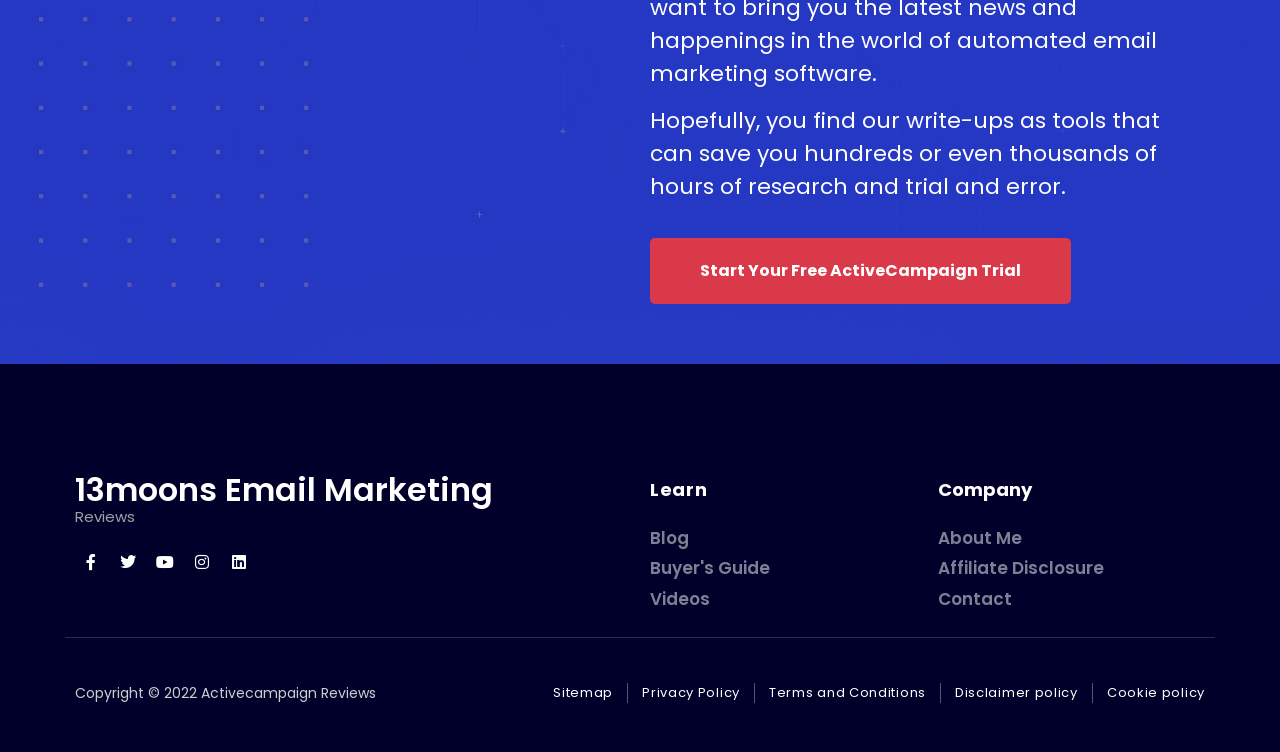What is the copyright year of this webpage?
Based on the visual content, answer with a single word or a brief phrase.

2022